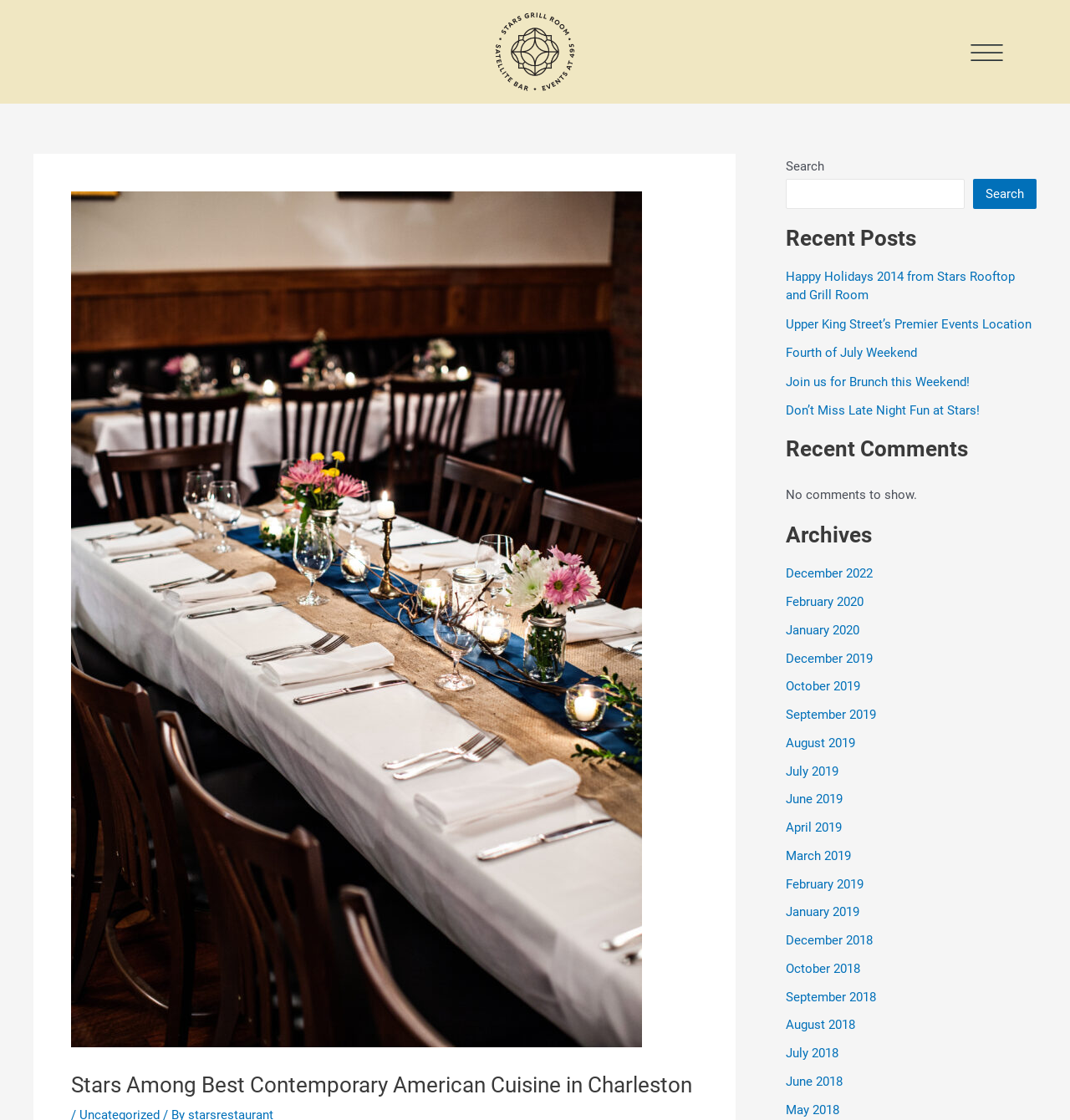Consider the image and give a detailed and elaborate answer to the question: 
How many archives are listed?

The number of archives can be found by counting the links under the heading 'Archives', which are 'December 2022', 'February 2020', 'January 2020', and so on, and there are 19 links in total.